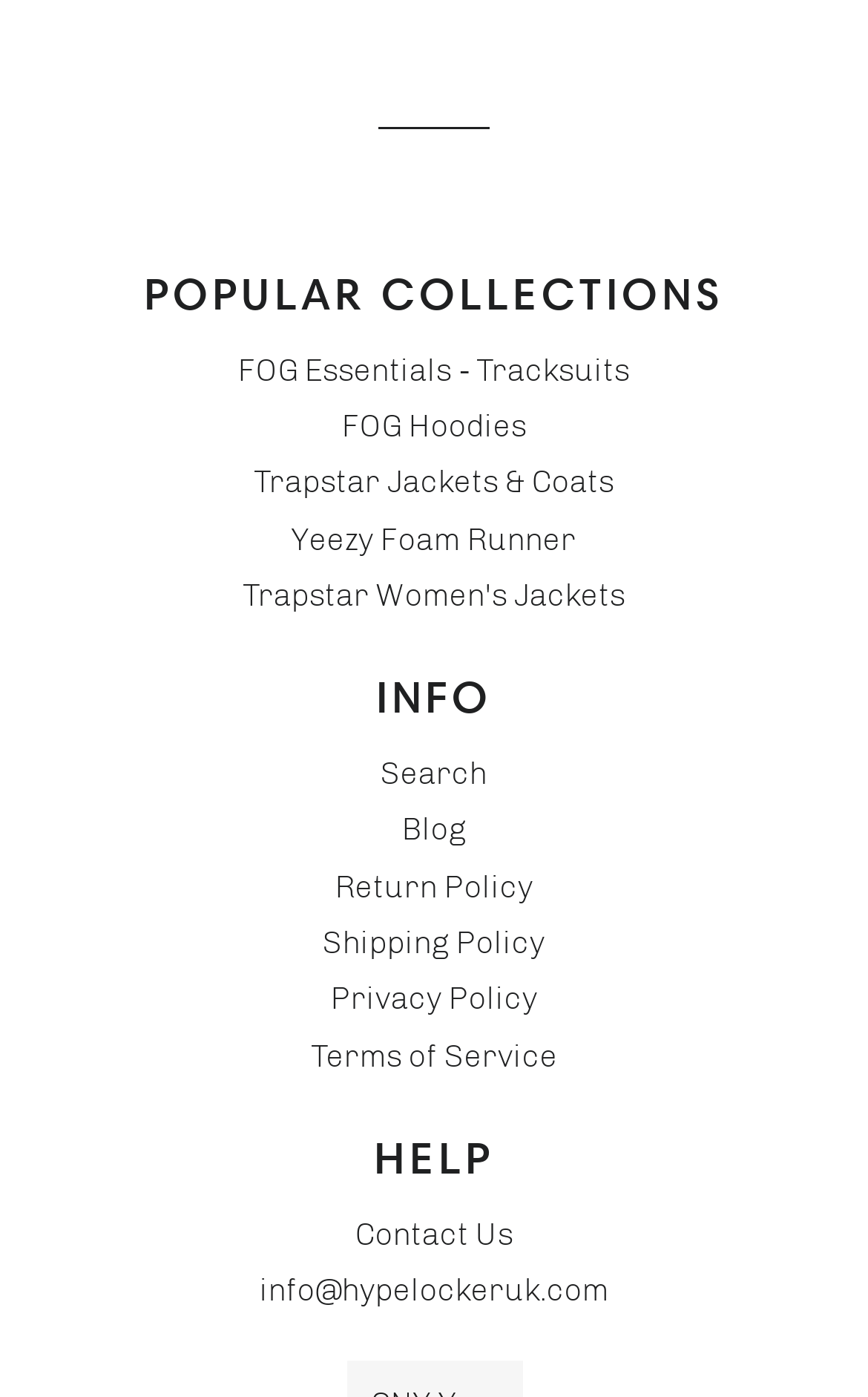Please identify the bounding box coordinates for the region that you need to click to follow this instruction: "Explore FOG Essentials - Tracksuits".

[0.274, 0.251, 0.726, 0.278]